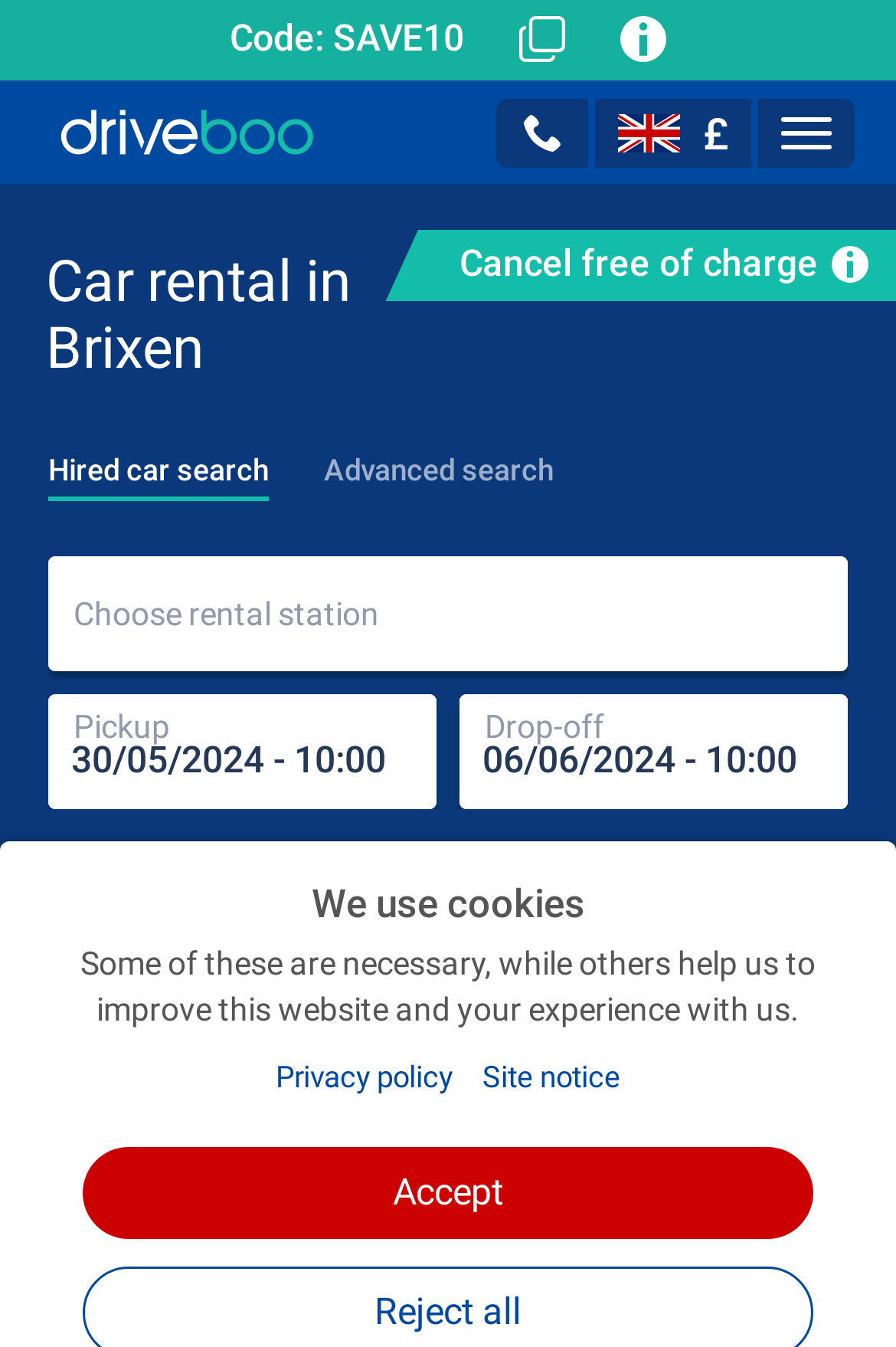Show the bounding box coordinates of the region that should be clicked to follow the instruction: "Switch to advanced search."

[0.336, 0.298, 0.644, 0.38]